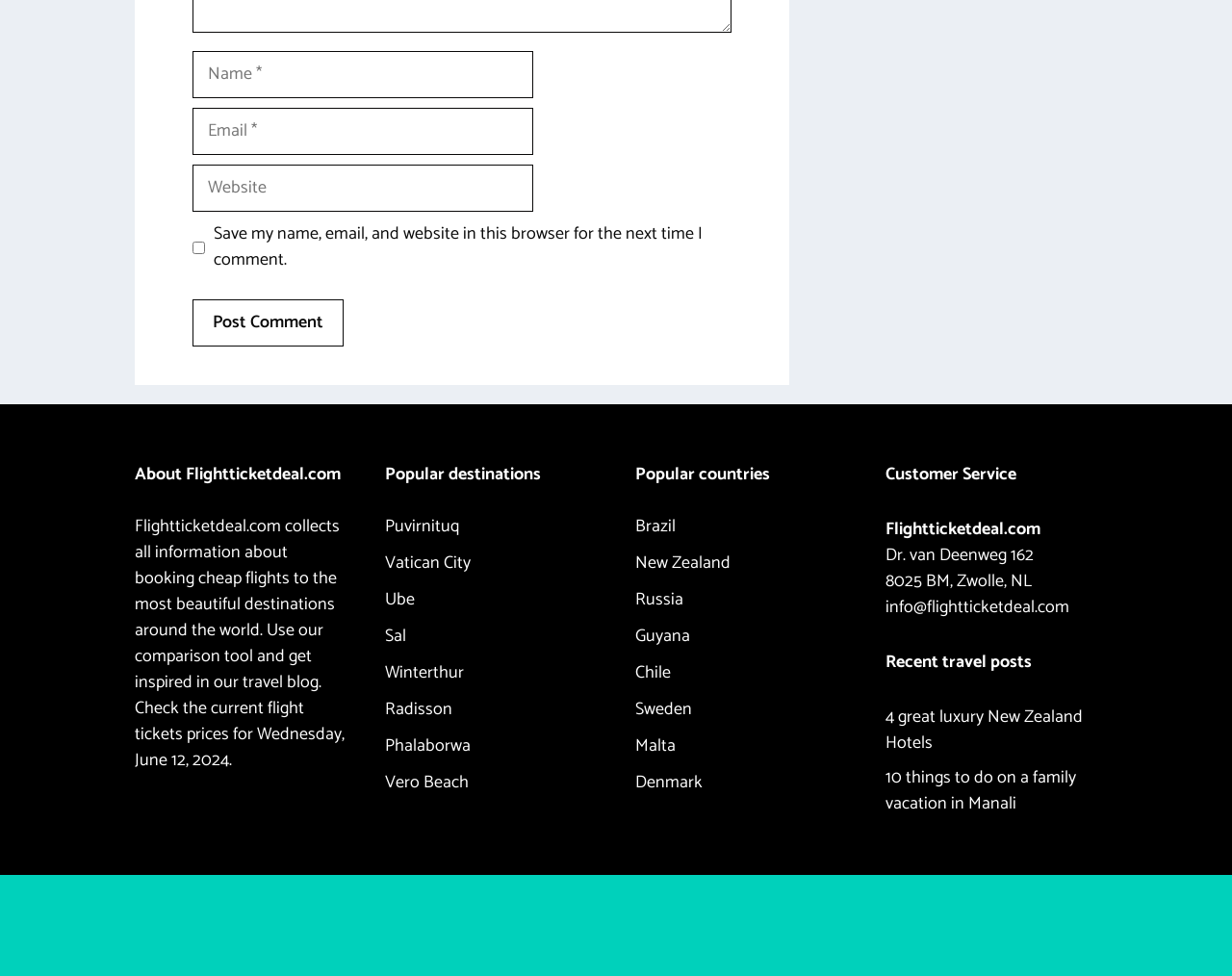Refer to the screenshot and give an in-depth answer to this question: What is the topic of the recent travel post?

The recent travel post is a link titled '4 great luxury New Zealand Hotels', which suggests that the topic of the post is about luxury hotels in New Zealand.